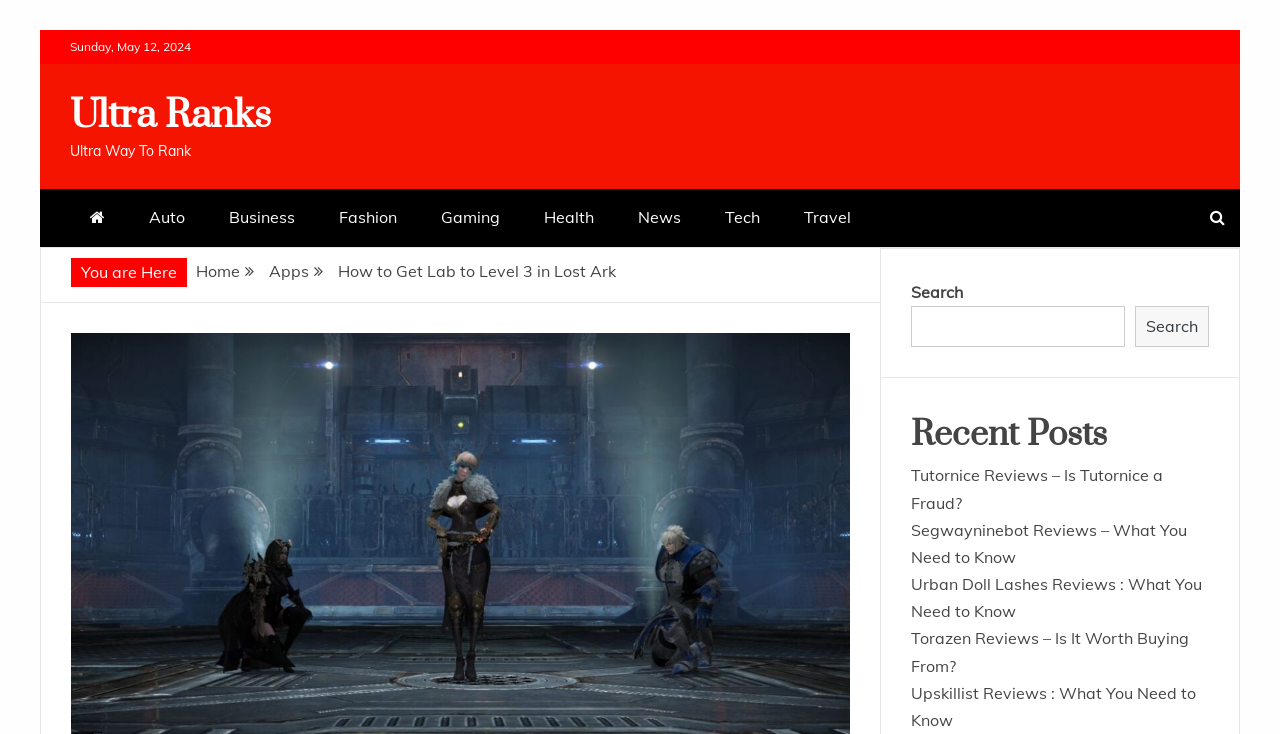Could you indicate the bounding box coordinates of the region to click in order to complete this instruction: "Search for something".

[0.711, 0.417, 0.879, 0.473]